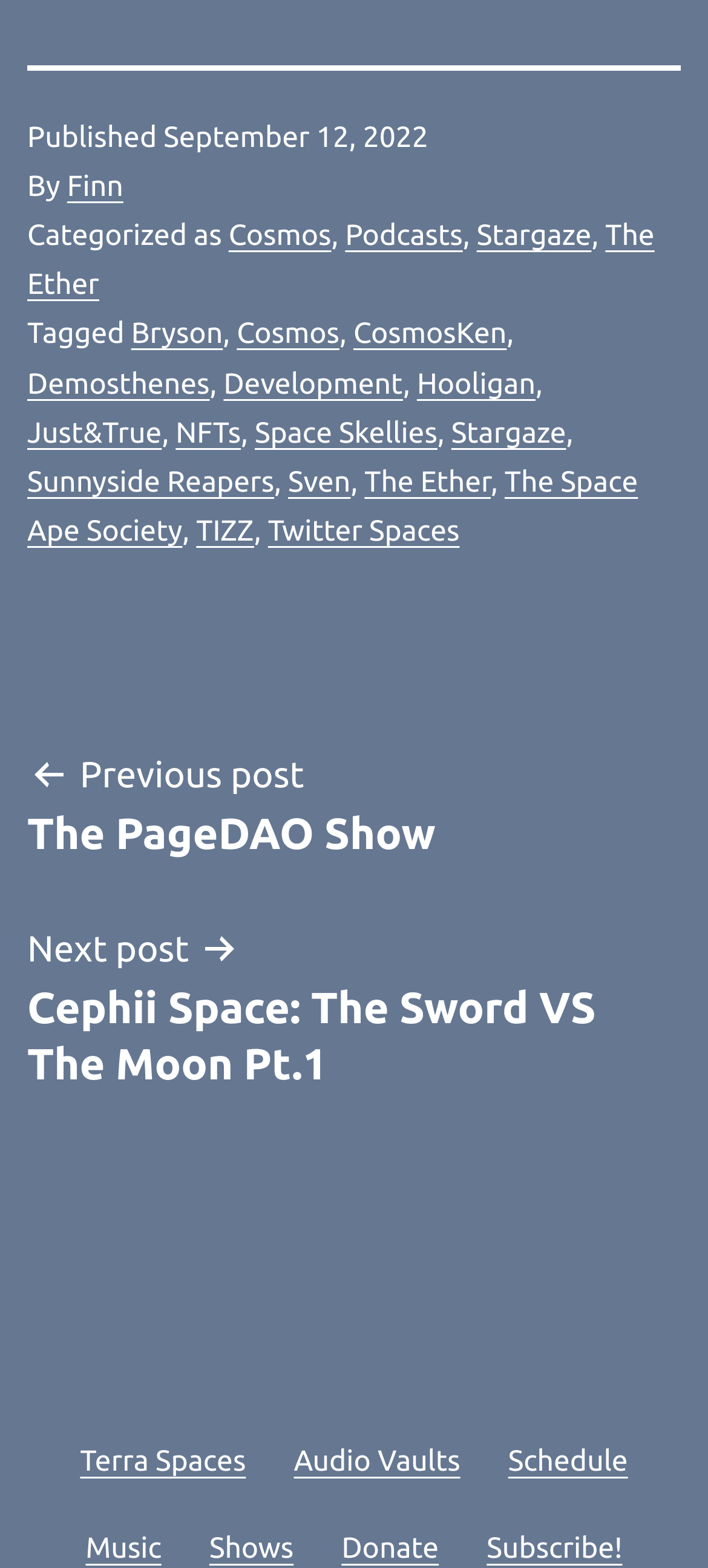What are the links available in the navigation section?
Based on the screenshot, respond with a single word or phrase.

Posts, Terra Spaces, Audio Vaults, Schedule